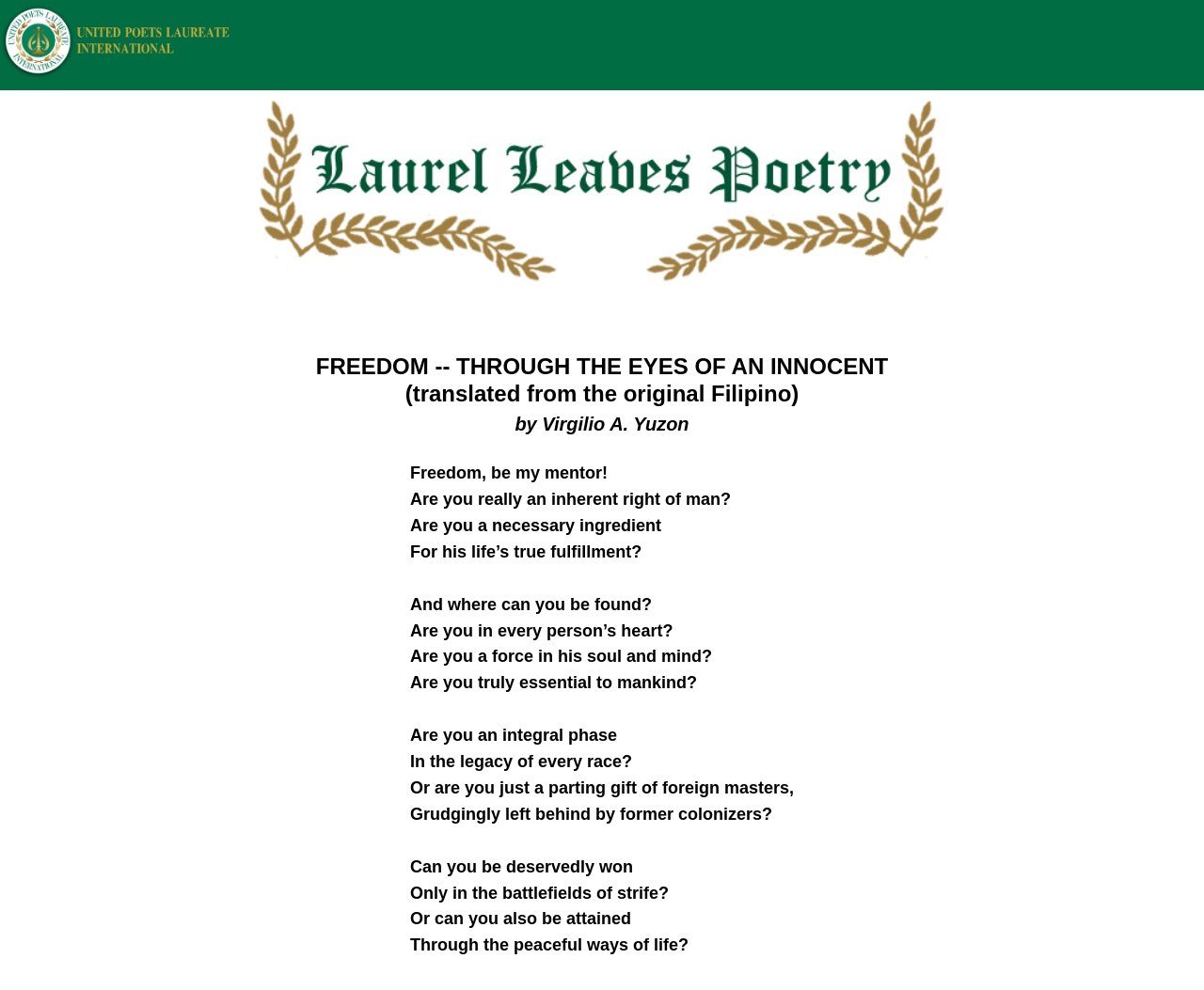What is the theme of the poem?
Please interpret the details in the image and answer the question thoroughly.

The heading element with bounding box coordinates [0.255, 0.356, 0.745, 0.411] contains the text 'FREEDOM -- THROUGH THE EYES OF AN INNOCENT', suggesting that the theme of the poem is freedom.